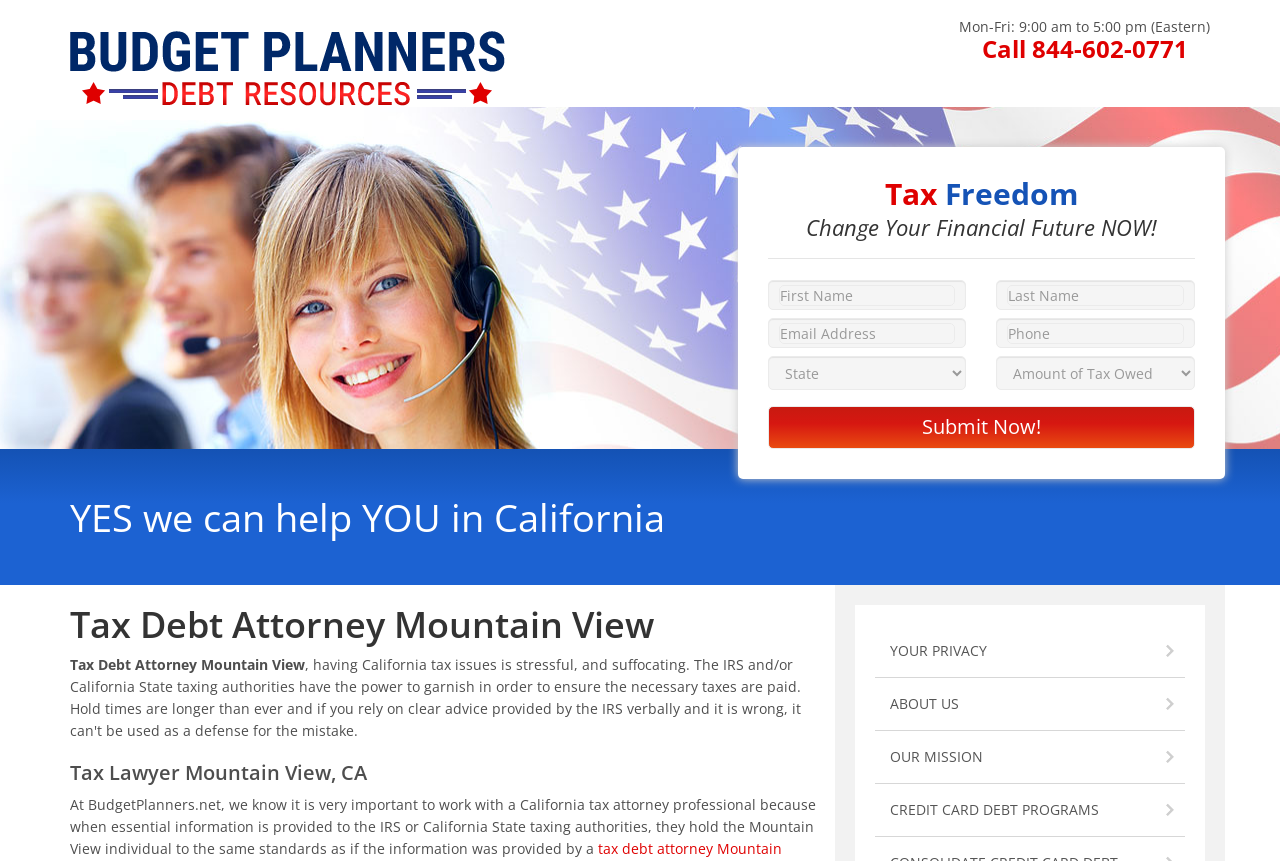What is the purpose of the webpage?
Please give a detailed and elaborate answer to the question based on the image.

I inferred the purpose of the webpage by looking at the headings, such as 'Tax Debt Attorney Mountain View' and 'Tax Lawyer Mountain View, CA', and the content of the StaticText elements, which suggest that the webpage is providing tax attorney services to individuals and businesses in Mountain View, California.